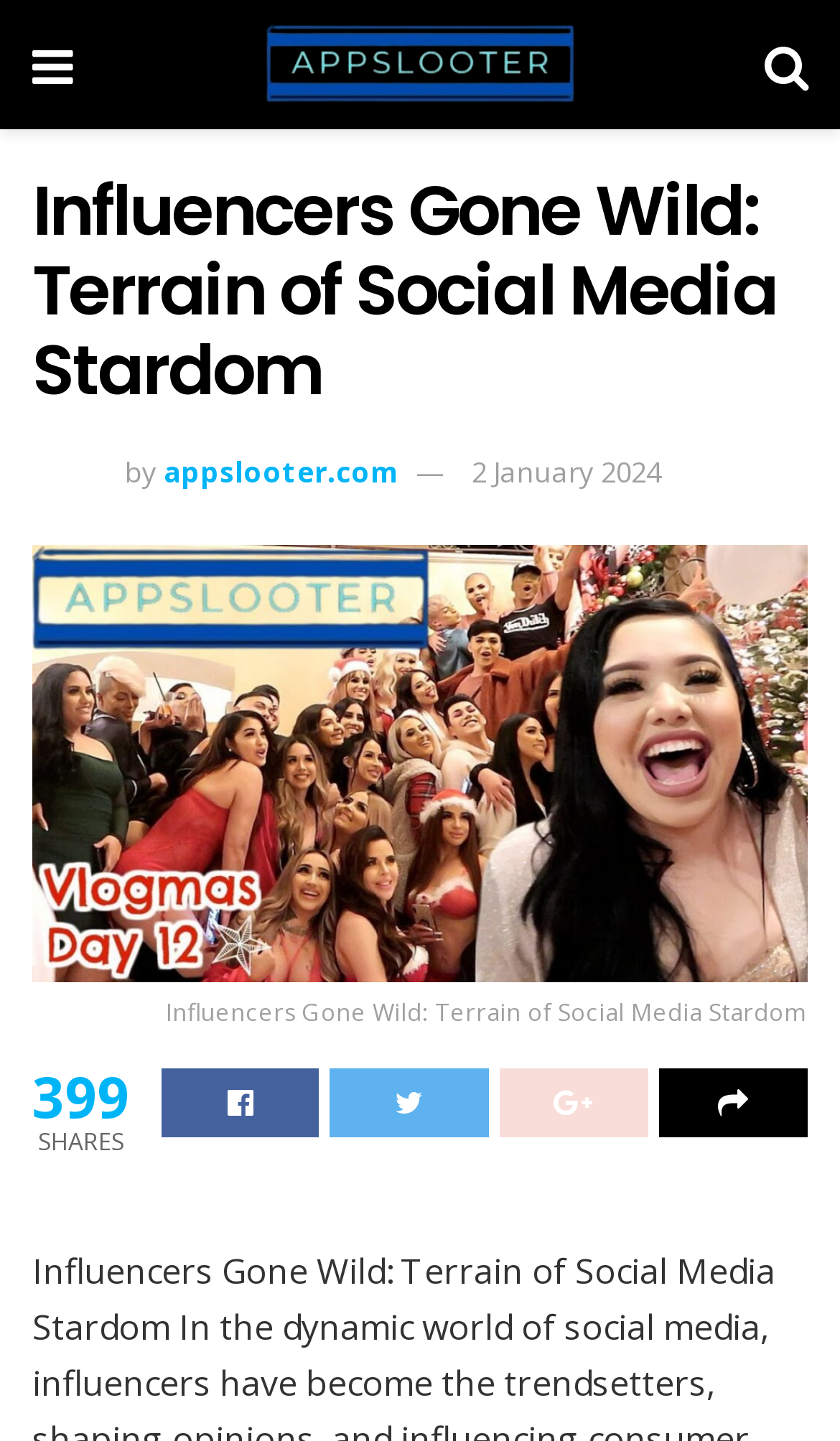What is the website's name?
Can you provide an in-depth and detailed response to the question?

The website's name can be determined by looking at the top-left corner of the webpage, where the link 'Appslooter' is located, accompanied by an image with the same name.